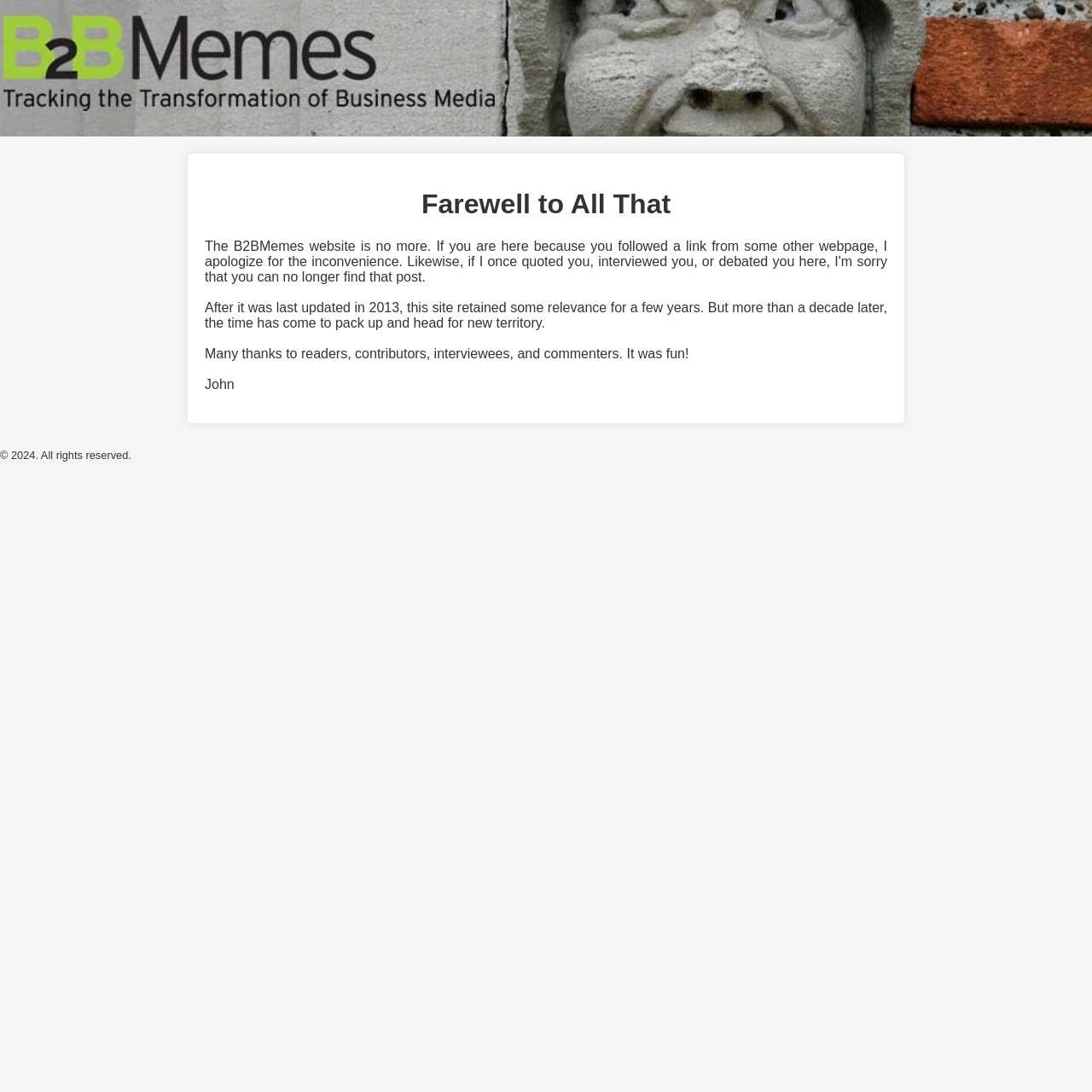Can you find and provide the title of the webpage?

Farewell to All That